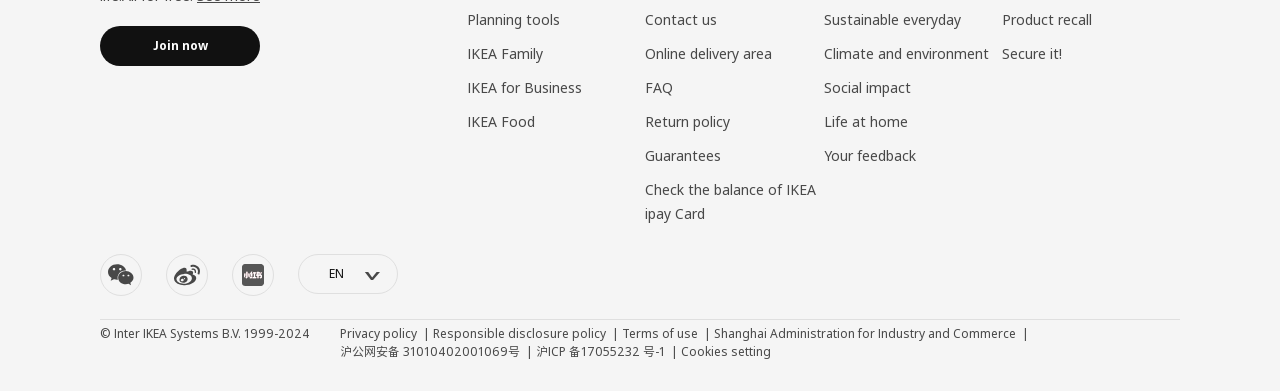Please identify the bounding box coordinates of the clickable element to fulfill the following instruction: "Follow IKEA on wechat". The coordinates should be four float numbers between 0 and 1, i.e., [left, top, right, bottom].

[0.078, 0.649, 0.111, 0.756]